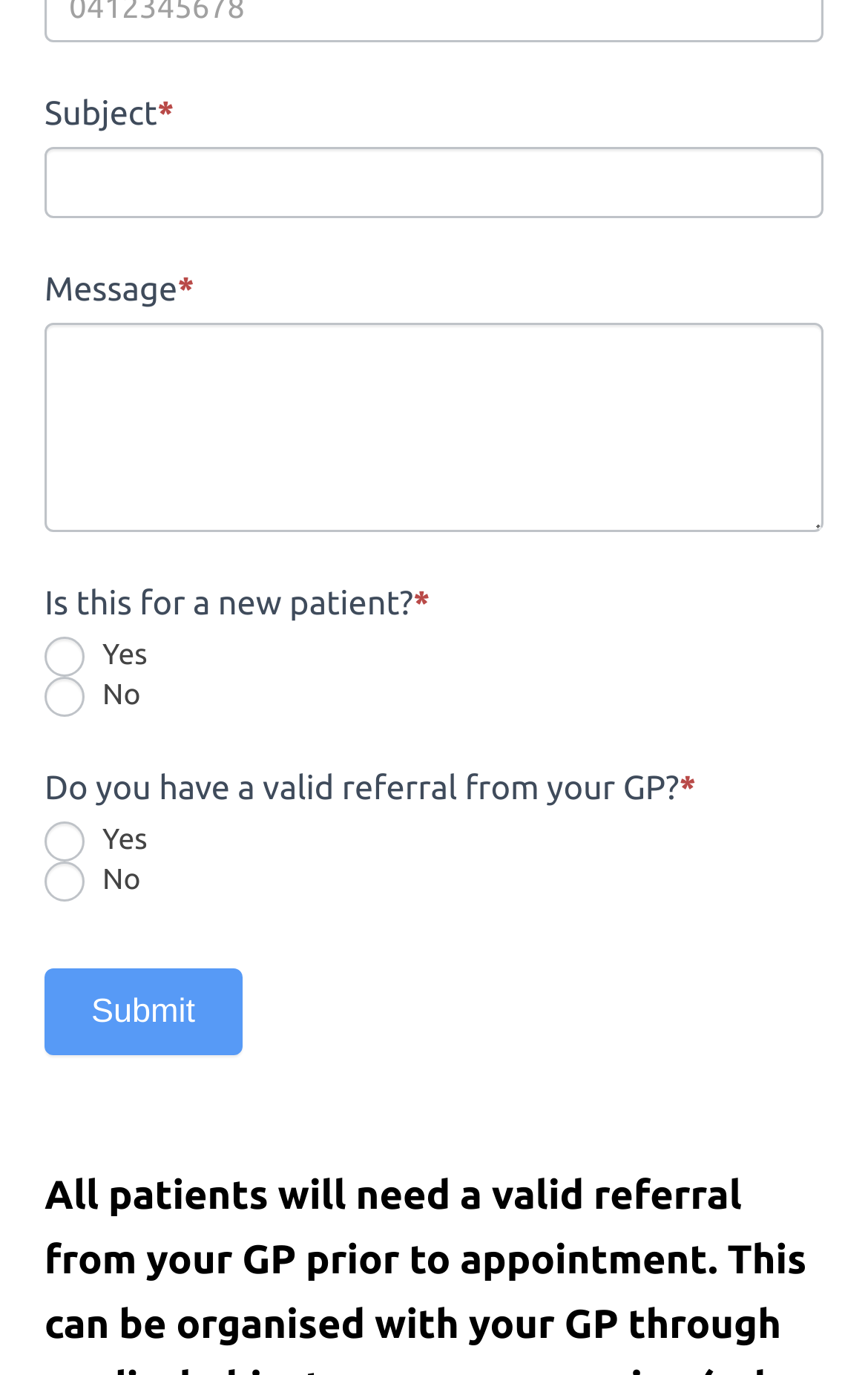Identify the bounding box for the described UI element: "April 10, 2020".

None